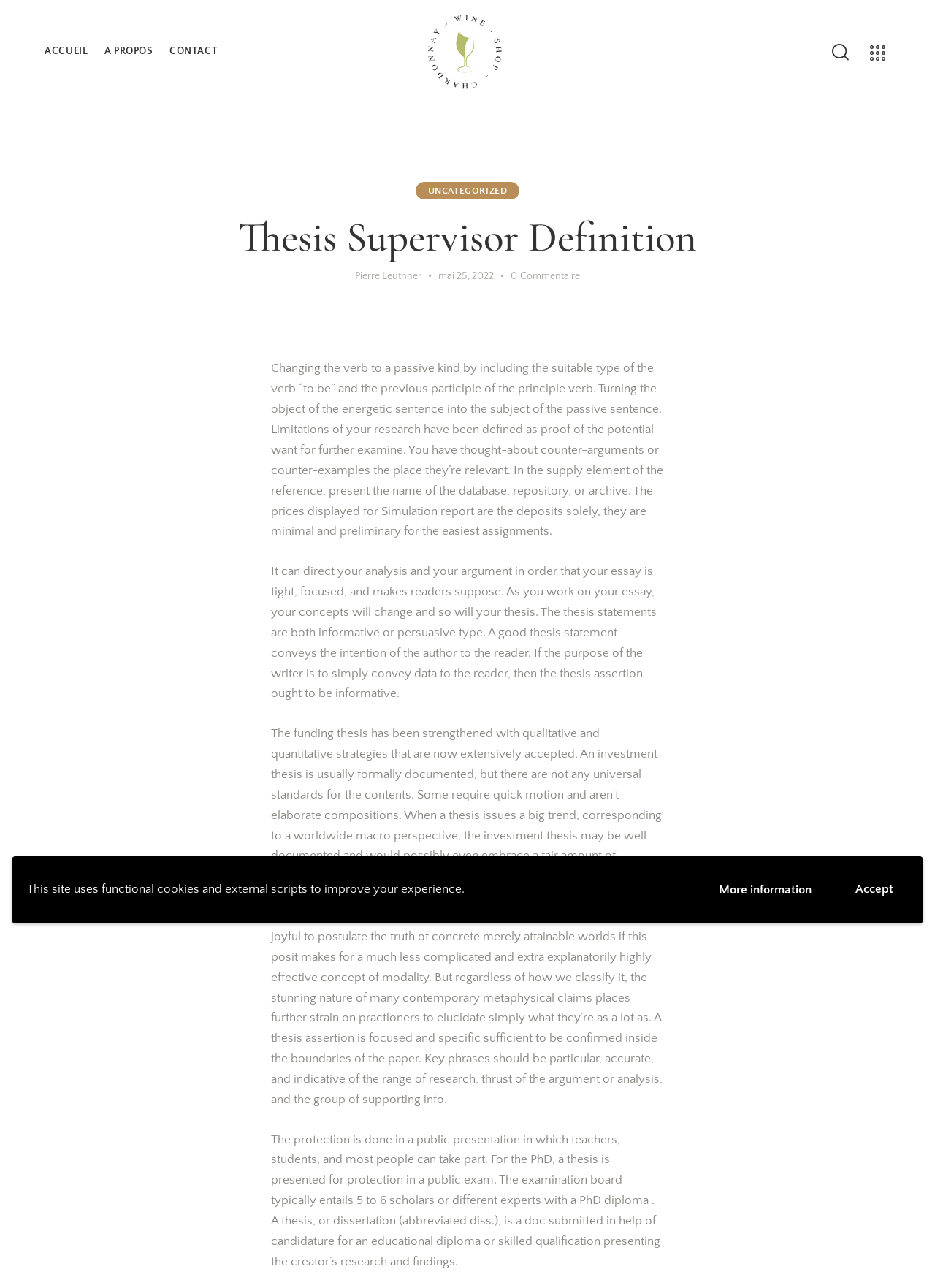Provide the bounding box for the UI element matching this description: "ParPierre Leuthner".

[0.379, 0.208, 0.466, 0.221]